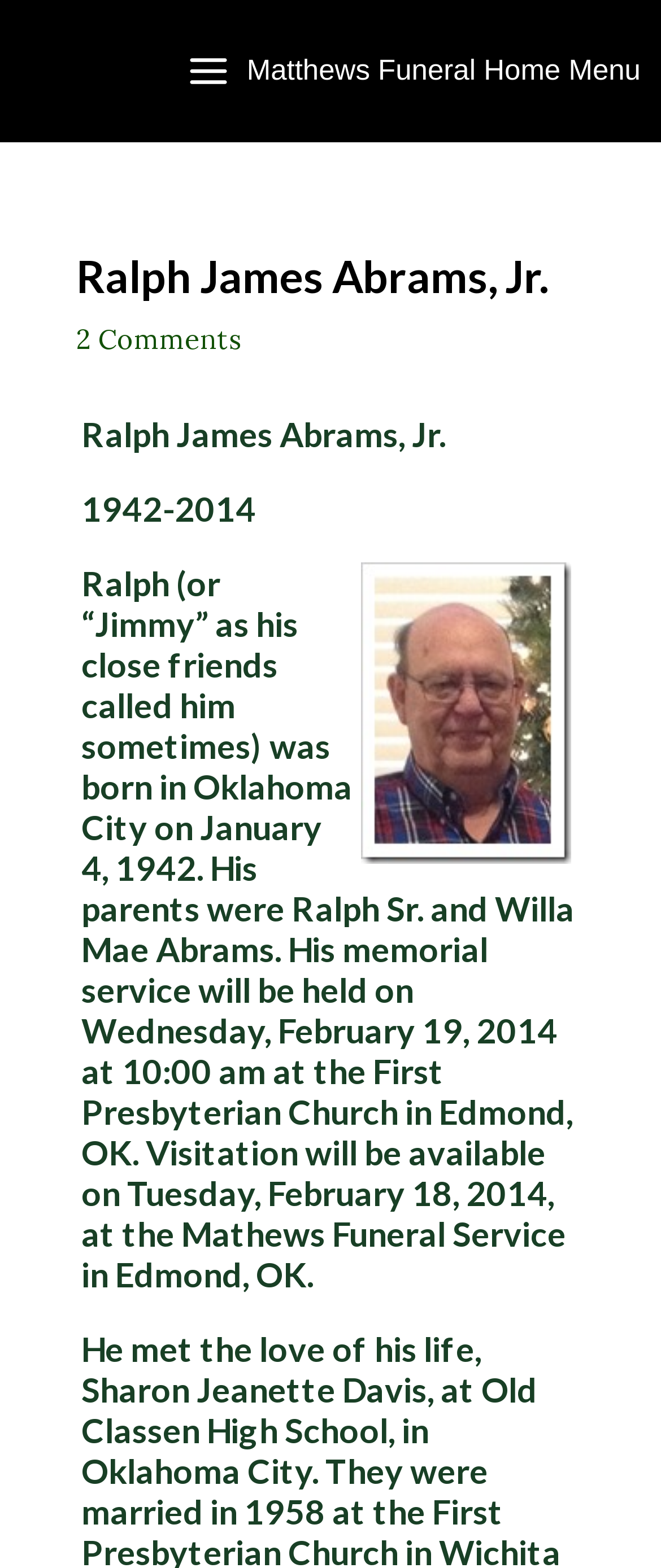Where will the memorial service be held?
Refer to the image and give a detailed answer to the query.

I found the location 'First Presbyterian Church in Edmond, OK' in the paragraph of text that describes the memorial service, which is located below the heading elements.